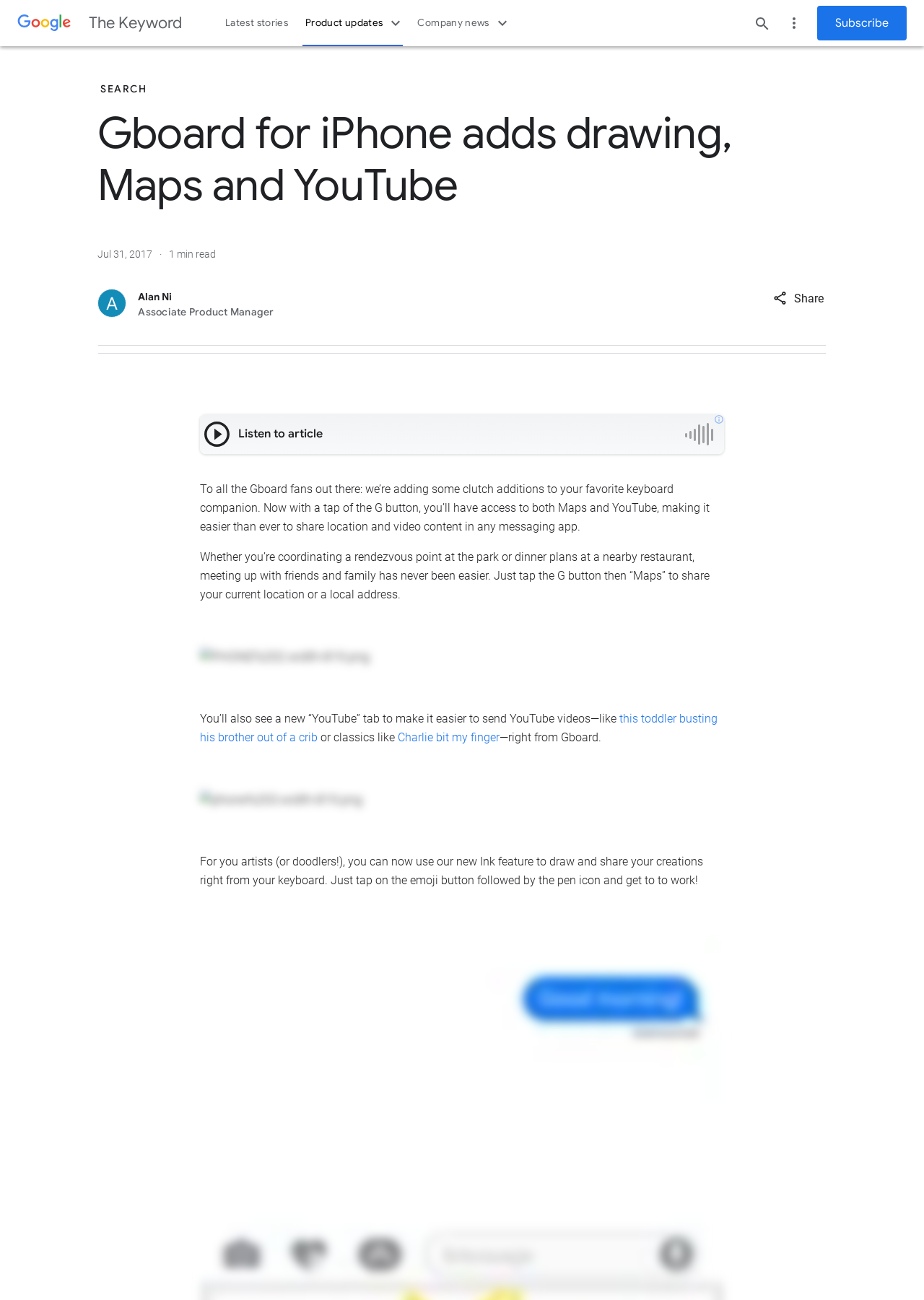Answer briefly with one word or phrase:
Who is the author of the article?

Alan Ni